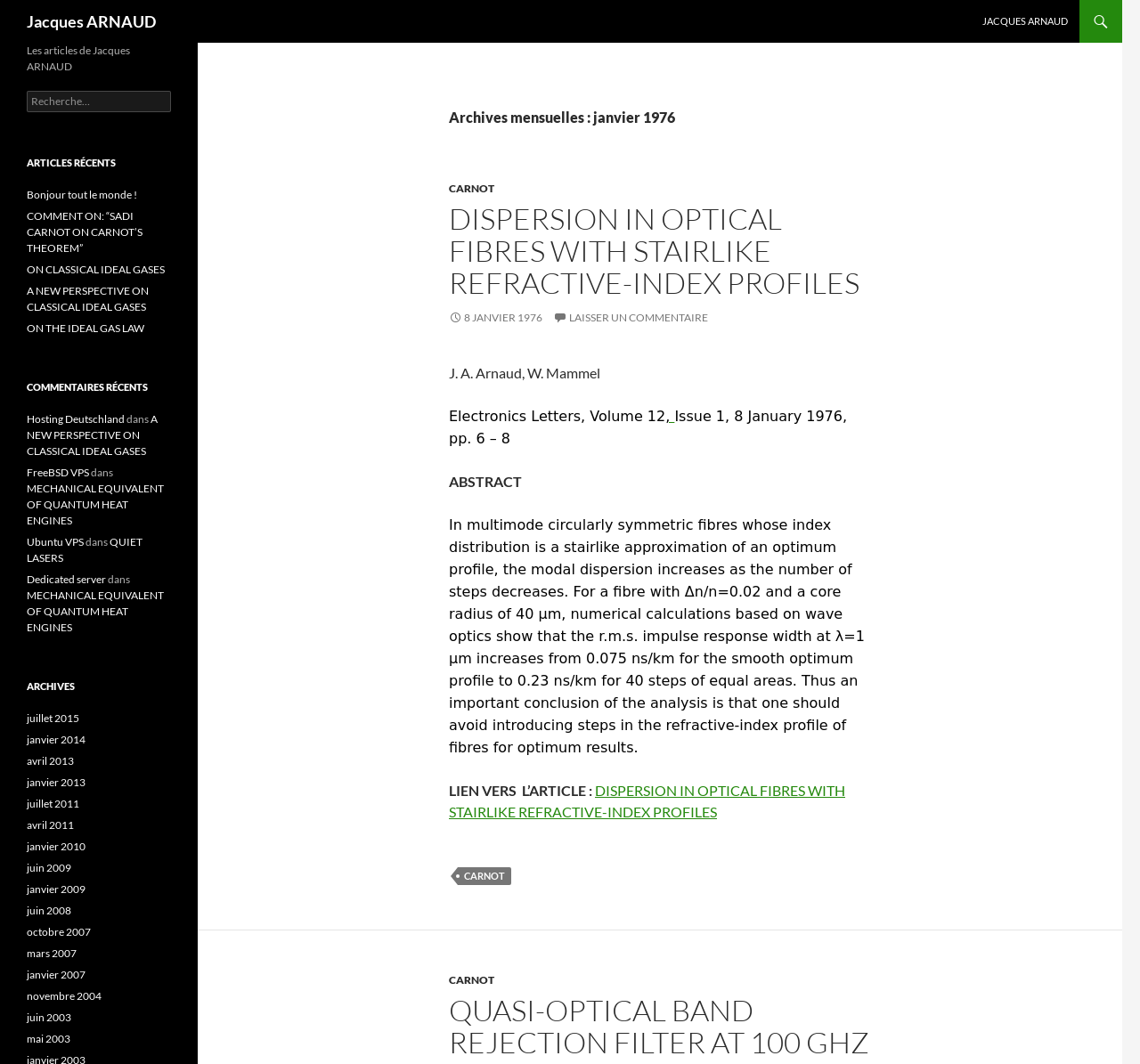How many steps are mentioned in the article 'DISPERSION IN OPTICAL FIBRES WITH STAIRLIKE REFRACTIVE-INDEX PROFILES'?
Look at the image and provide a detailed response to the question.

I found the answer by reading the abstract of the article, where it mentions that the r.m.s. impulse response width increases for 40 steps of equal areas.